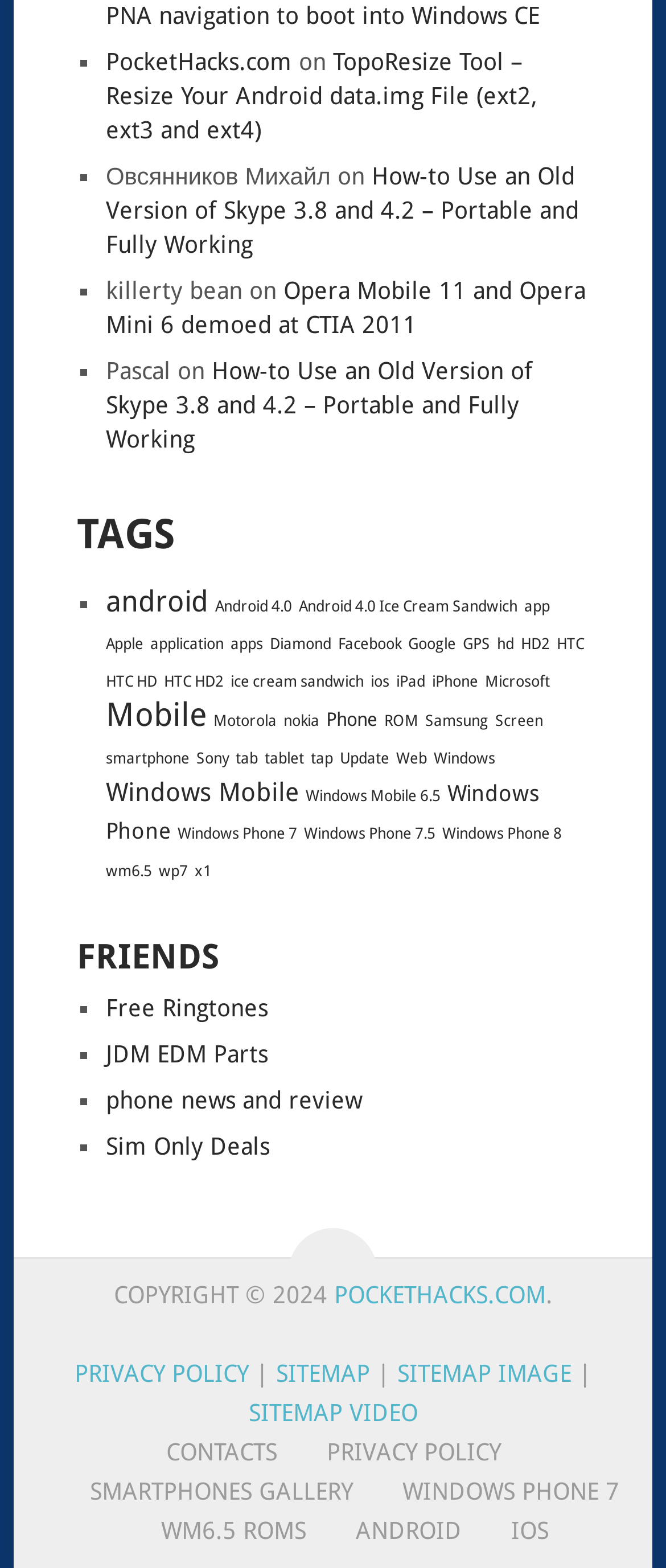What is the copyright year mentioned on the webpage?
Can you offer a detailed and complete answer to this question?

The copyright information is mentioned at the bottom of the webpage, which states 'COPYRIGHT © 2024'.